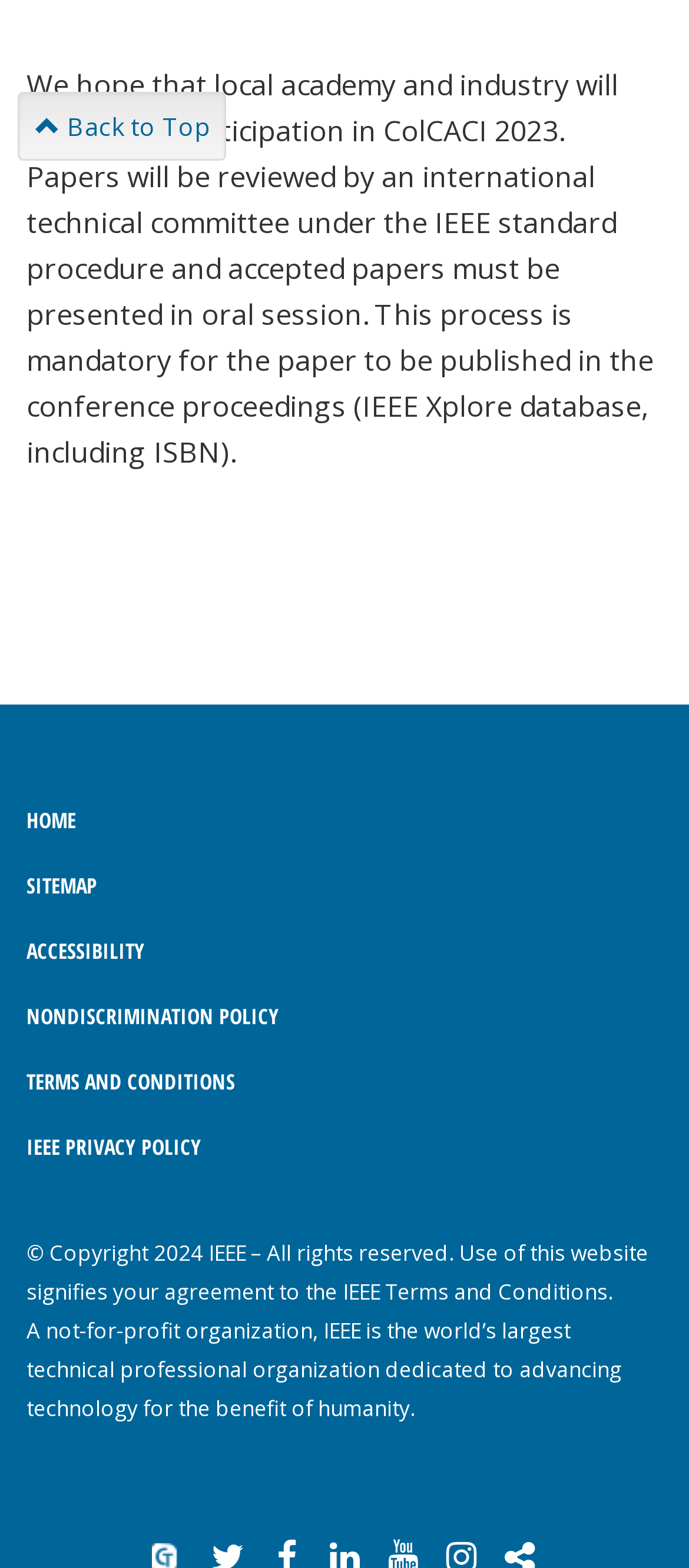What is the organization behind this website?
Could you answer the question with a detailed and thorough explanation?

The StaticText element at the bottom of the page mentions '© Copyright 2024 IEEE – All rights reserved.' and also describes IEEE as 'the world’s largest technical professional organization dedicated to advancing technology for the benefit of humanity'.